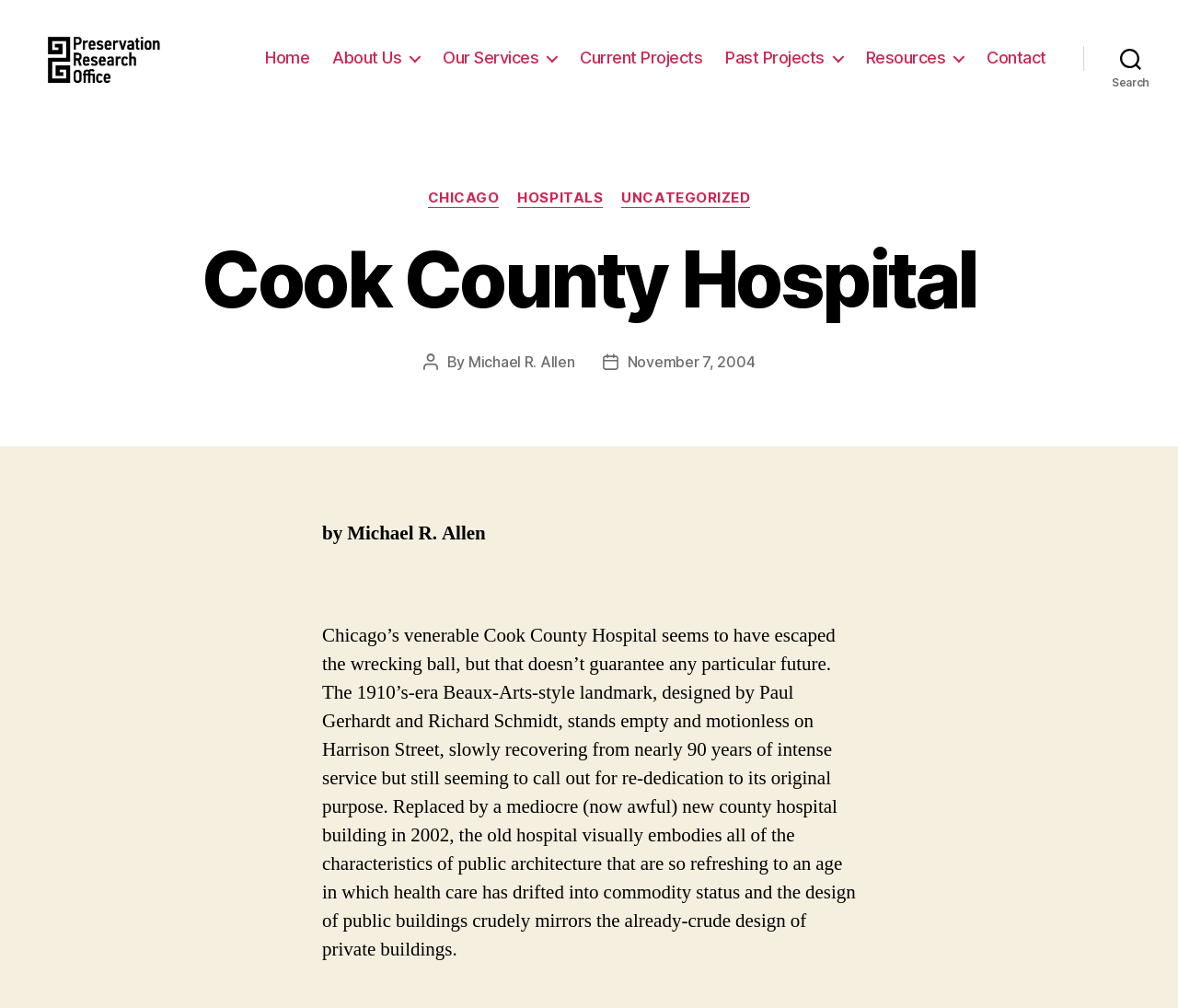Please determine and provide the text content of the webpage's heading.

Cook County Hospital